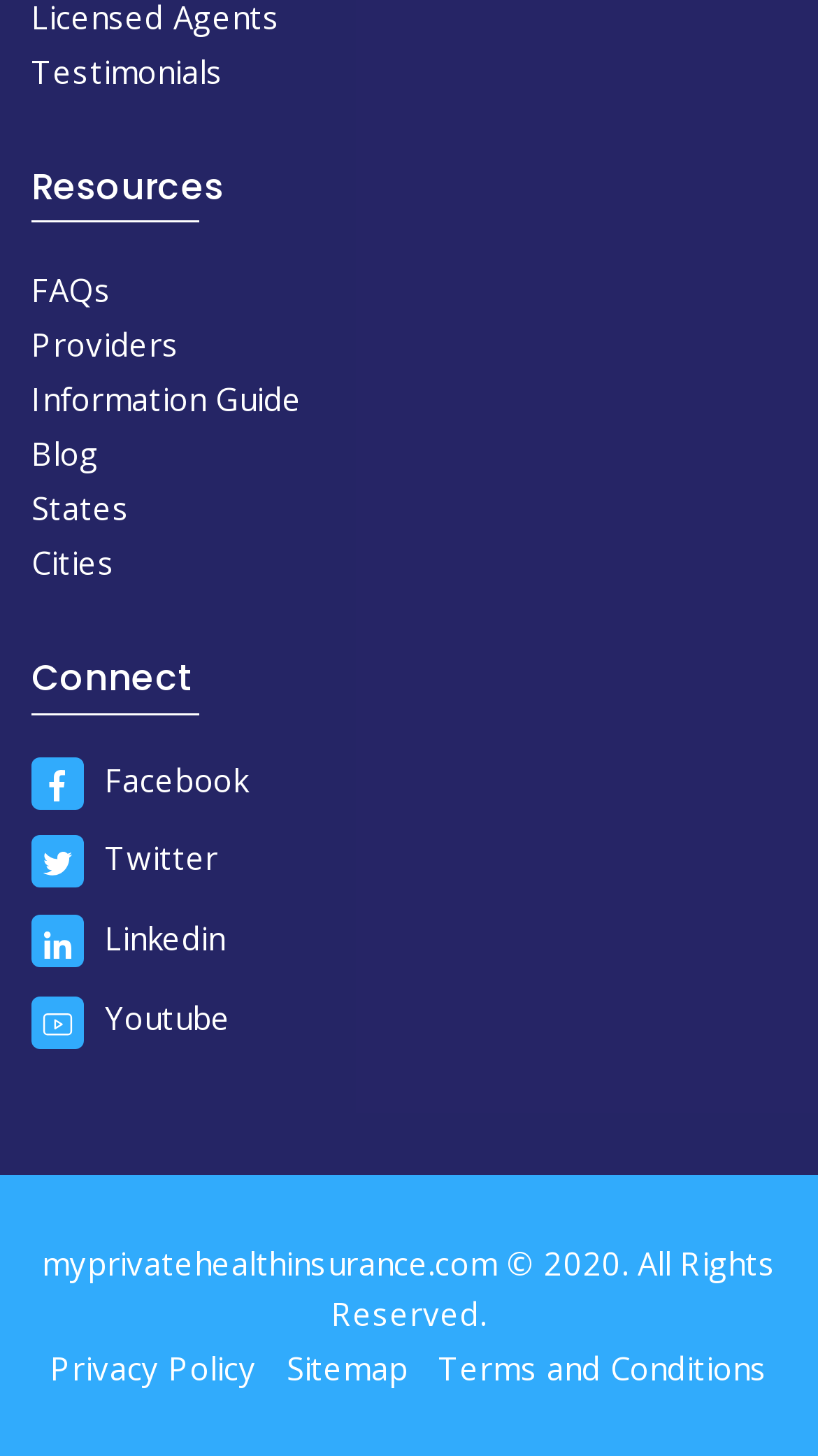Use the details in the image to answer the question thoroughly: 
How many social media links are there?

I counted the number of social media links by looking at the links under the 'Connect' heading, which are Facebook, Twitter, Linkedin, and Youtube.